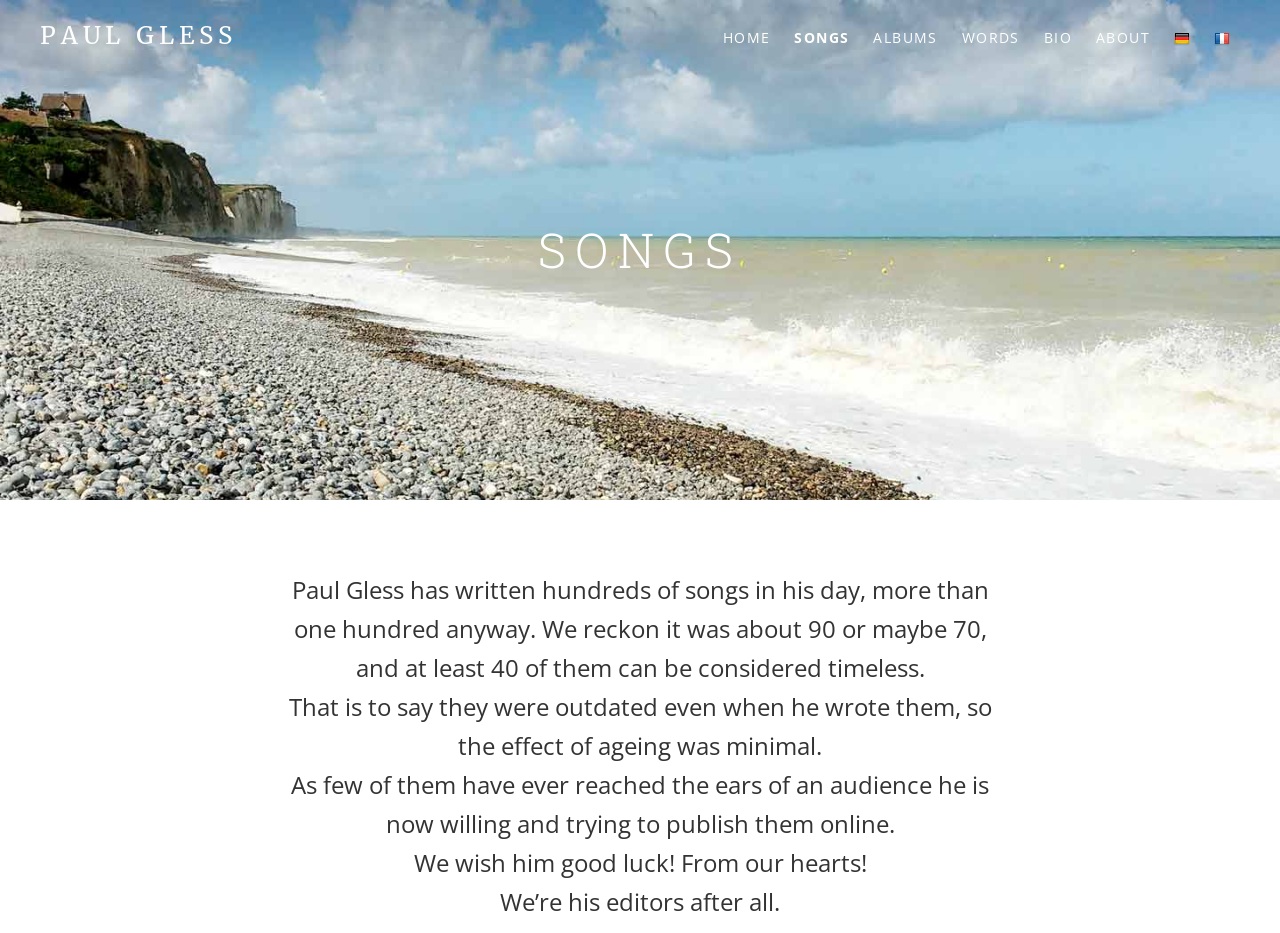What is Paul Gless doing on Tuesdays?
Please use the image to provide a one-word or short phrase answer.

Singing/Songwriting